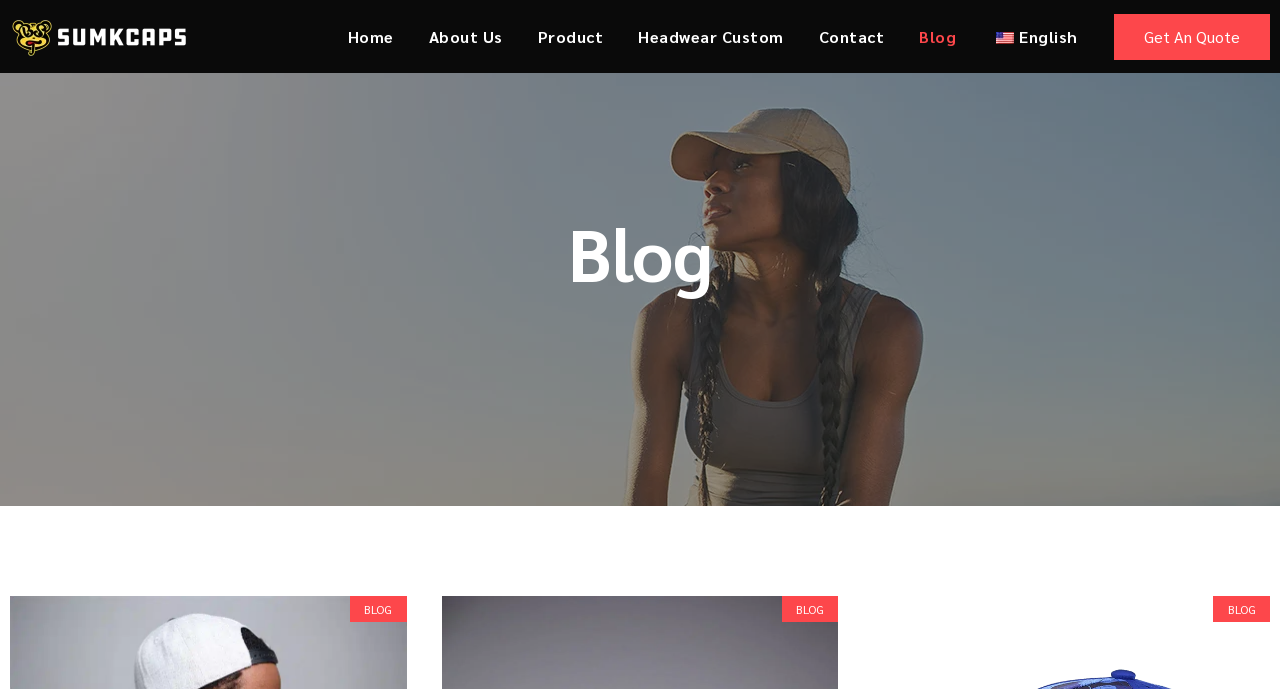Please identify the bounding box coordinates of the area I need to click to accomplish the following instruction: "go to Home page".

[0.272, 0.015, 0.308, 0.091]